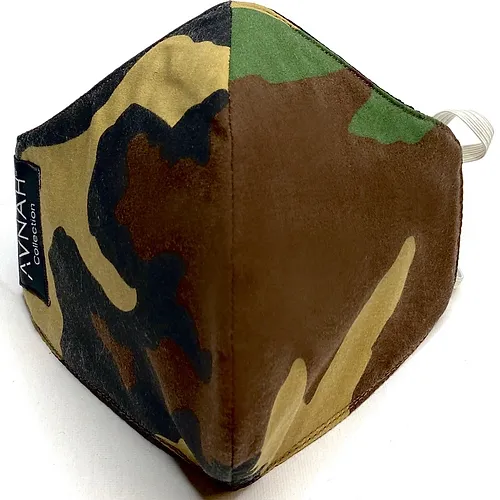Create an extensive and detailed description of the image.

This image features a stylish fabric face mask from the AVNAH collection, showcasing a unique curved camouflage design. The mask is predominantly crafted in brown, green, and tan hues, creating a classic camo pattern suited for various settings. 

Designed for comfort, it includes elastic placements to fit snugly around the head, ensuring a secure fit for everyday wear. Notably, the design emphasizes both aesthetics and functionality, making it a great choice for those looking to combine fashion with safety. The left side of the mask displays the AVNAH label, adding a touch of brand authenticity. 

This mask is part of a collection that highlights care and attention to detail, reflecting the brand's commitment to quality.